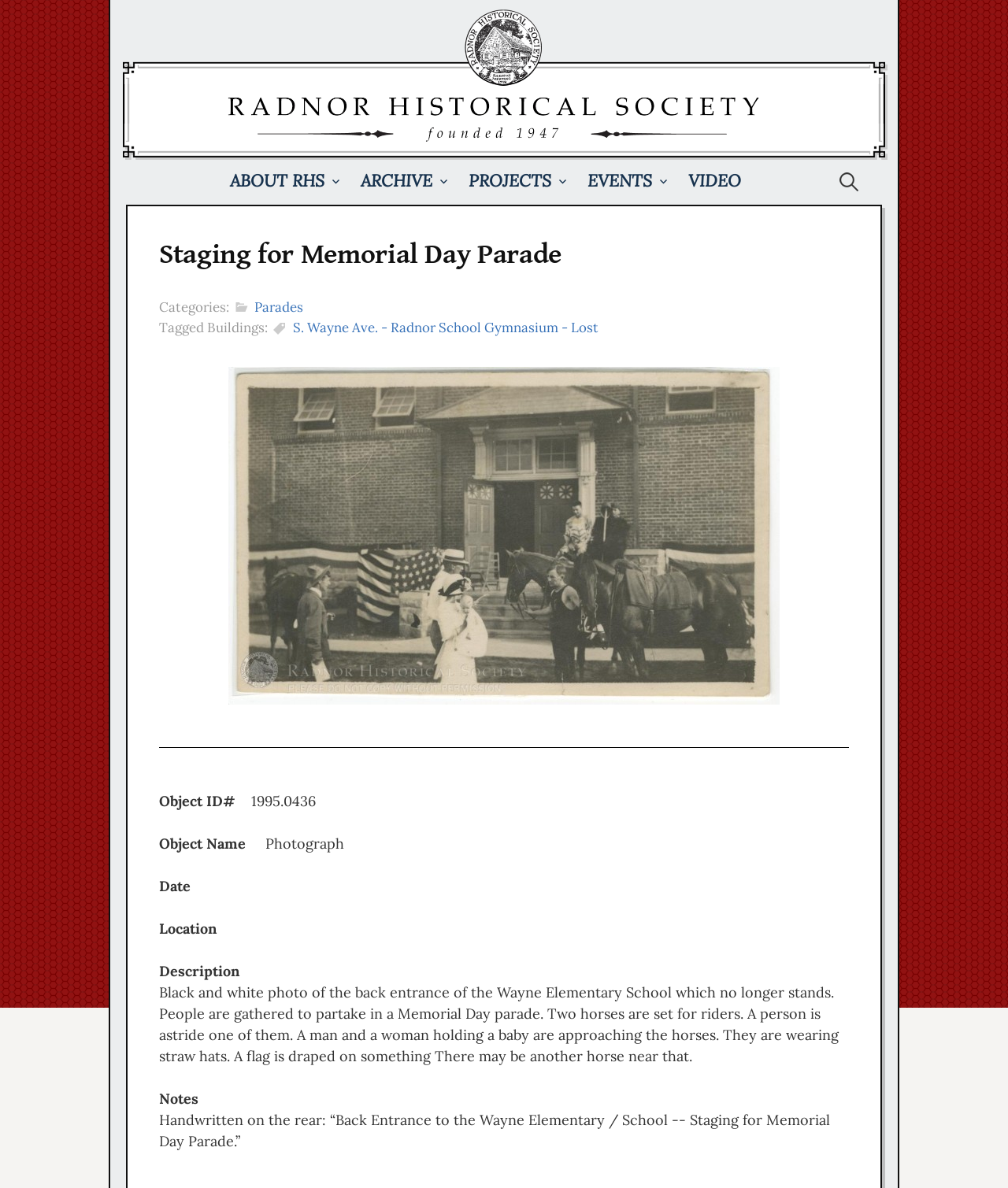Identify the bounding box coordinates of the section to be clicked to complete the task described by the following instruction: "Click on the 'ABOUT RHS' link". The coordinates should be four float numbers between 0 and 1, formatted as [left, top, right, bottom].

[0.228, 0.132, 0.343, 0.172]